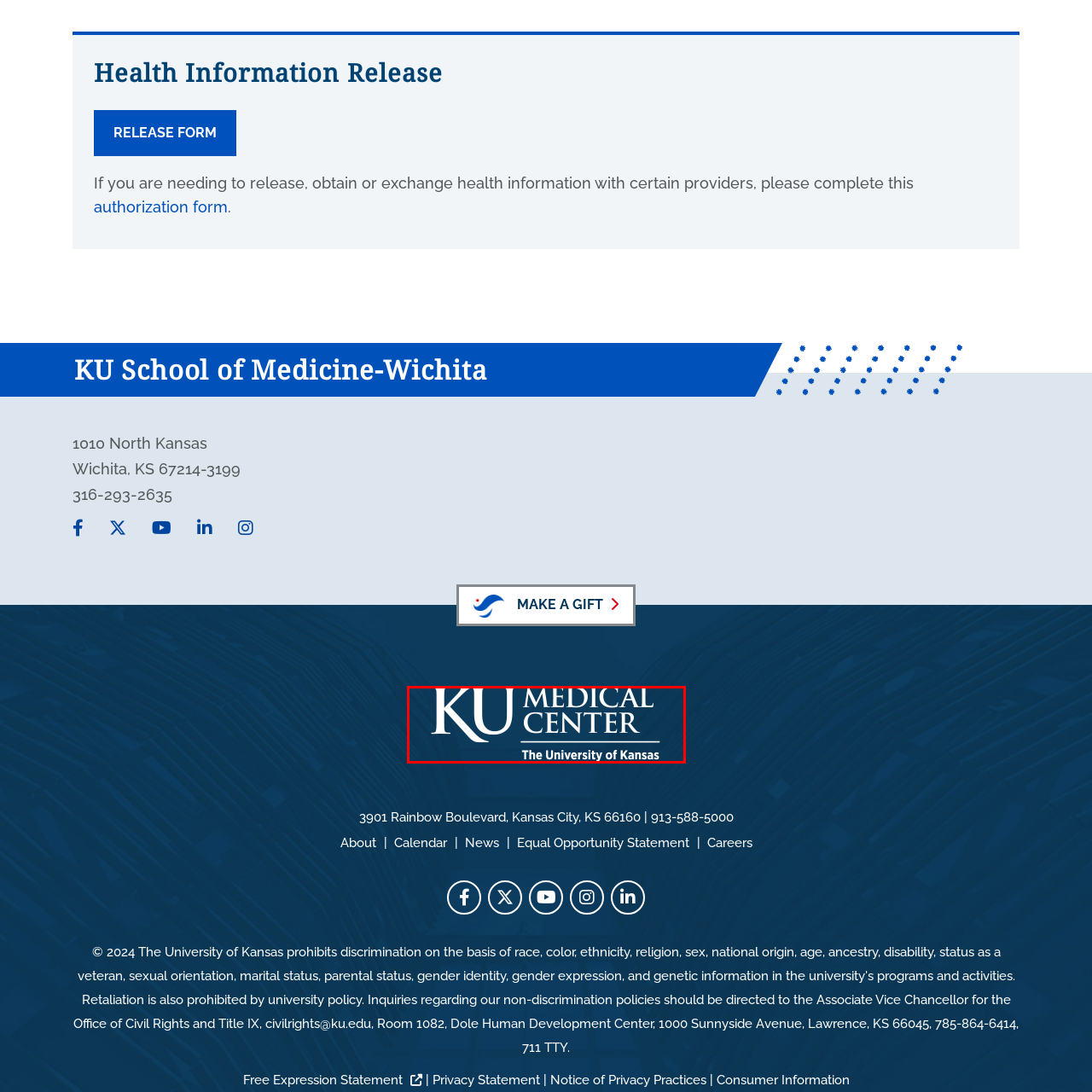What is the affiliation of the medical center?
Look closely at the area highlighted by the red bounding box and give a detailed response to the question.

The phrase 'The University of Kansas' is presented beneath the logo, indicating the institution's affiliation with the university.